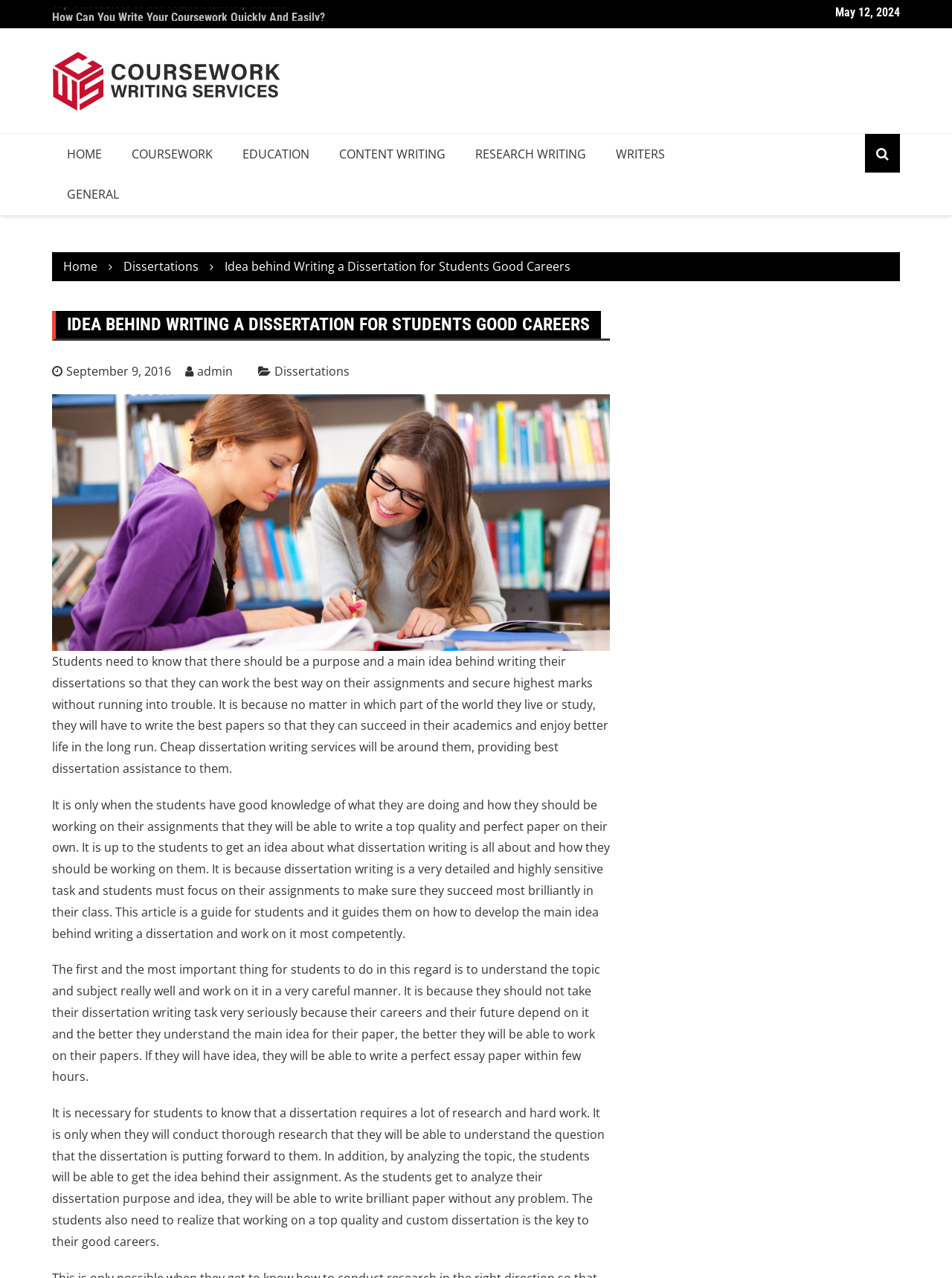Kindly provide the bounding box coordinates of the section you need to click on to fulfill the given instruction: "Click on the 'Coursework Writing Services' link".

[0.055, 0.039, 0.297, 0.086]